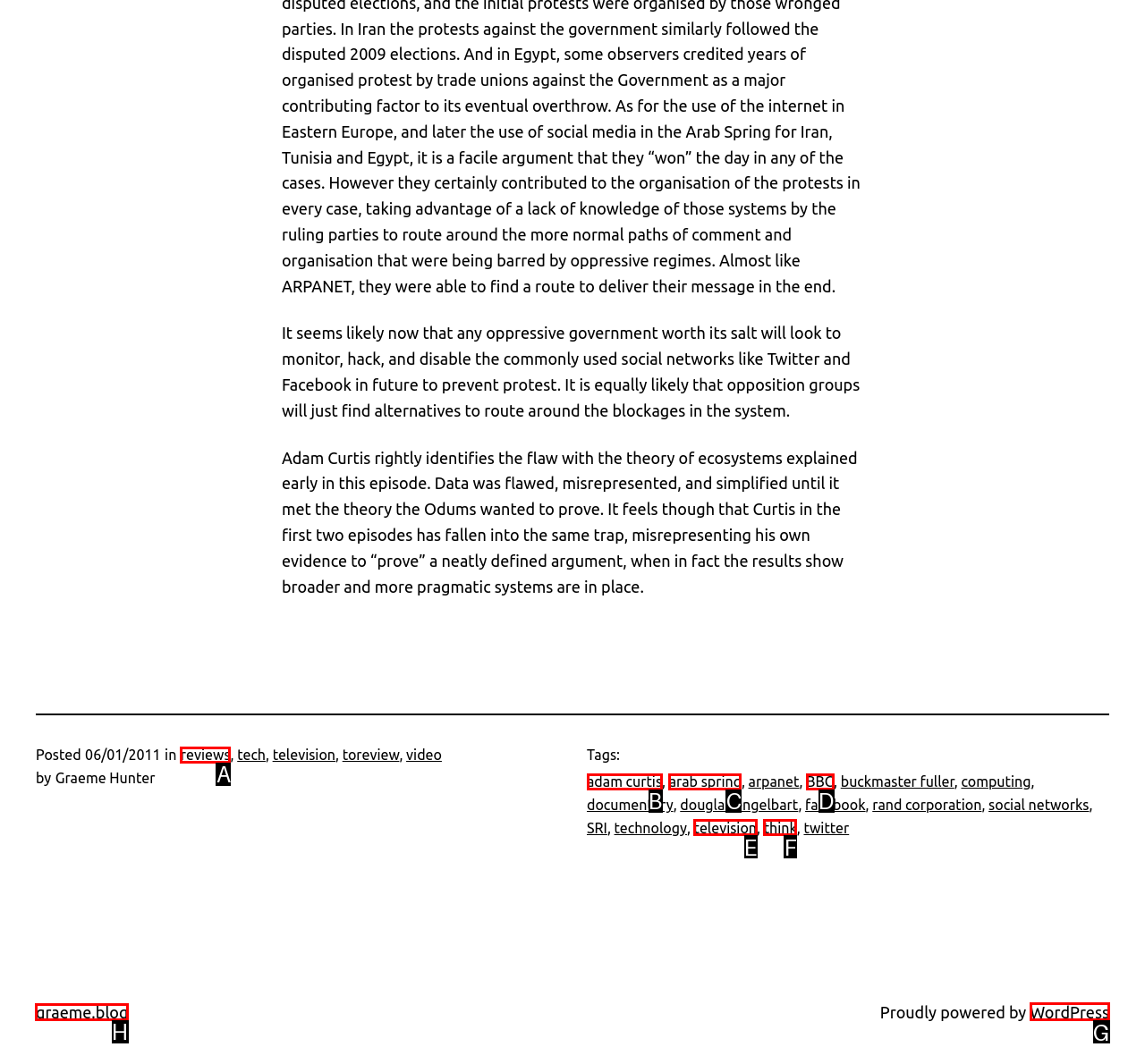Find the correct option to complete this instruction: Click the link to graeme.blog. Reply with the corresponding letter.

H